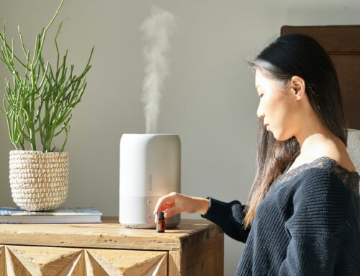Elaborate on the contents of the image in a comprehensive manner.

In a cozy indoor setting bathed in natural light, a woman is seen gently reaching for a bottle of essential oil while pondering the benefits of humidification. Next to her, a sleek, modern humidifier emits a fine mist, enhancing the room's ambiance. Behind this calming scene, a decorative plant in a woven pot adds a touch of greenery, suggesting an emphasis on wellness and comfort. This image beautifully encapsulates ideas related to home comfort and air quality, resonating with the theme of the article titled "4 Common Humidifier Issues and Top Troubleshooting Tips." It highlights the importance of maintaining optimal humidity levels to ensure a healthy living environment, reflecting on the role of humidifiers in enhancing indoor air quality, particularly useful for those encountering common issues with their devices.